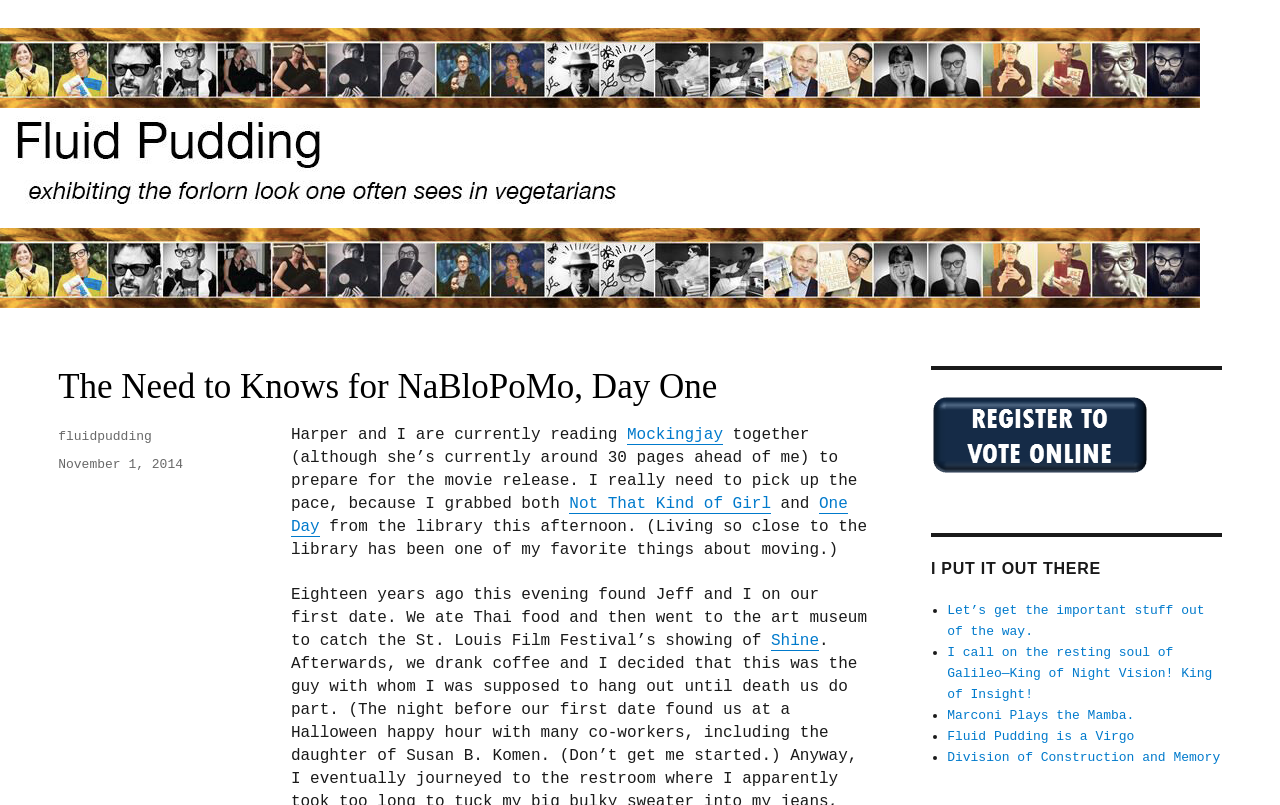Provide the bounding box coordinates of the UI element this sentence describes: "Marconi Plays the Mamba.".

[0.74, 0.88, 0.887, 0.898]